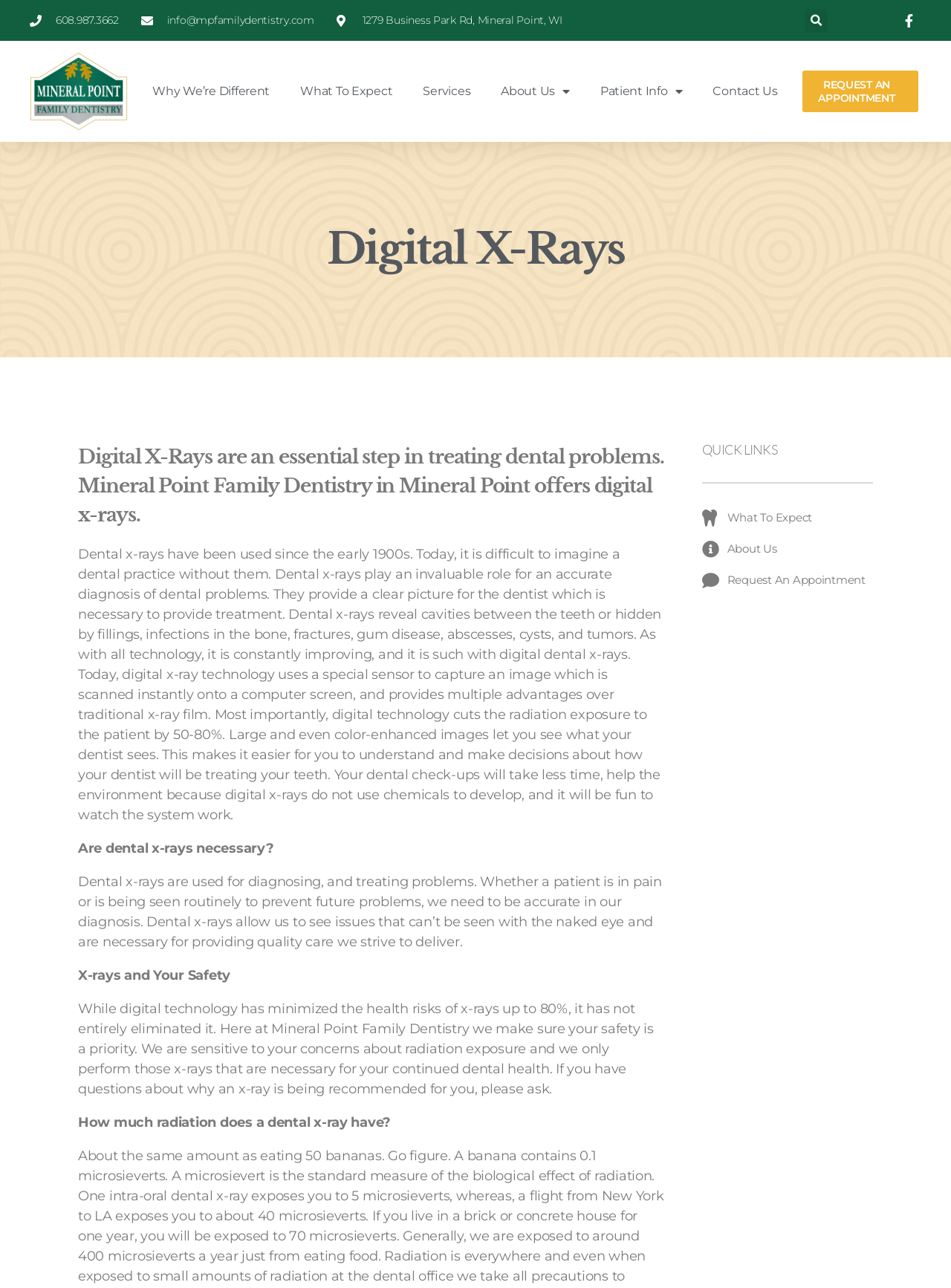Locate the bounding box coordinates of the area to click to fulfill this instruction: "Request an appointment". The bounding box should be presented as four float numbers between 0 and 1, in the order [left, top, right, bottom].

[0.844, 0.055, 0.966, 0.087]